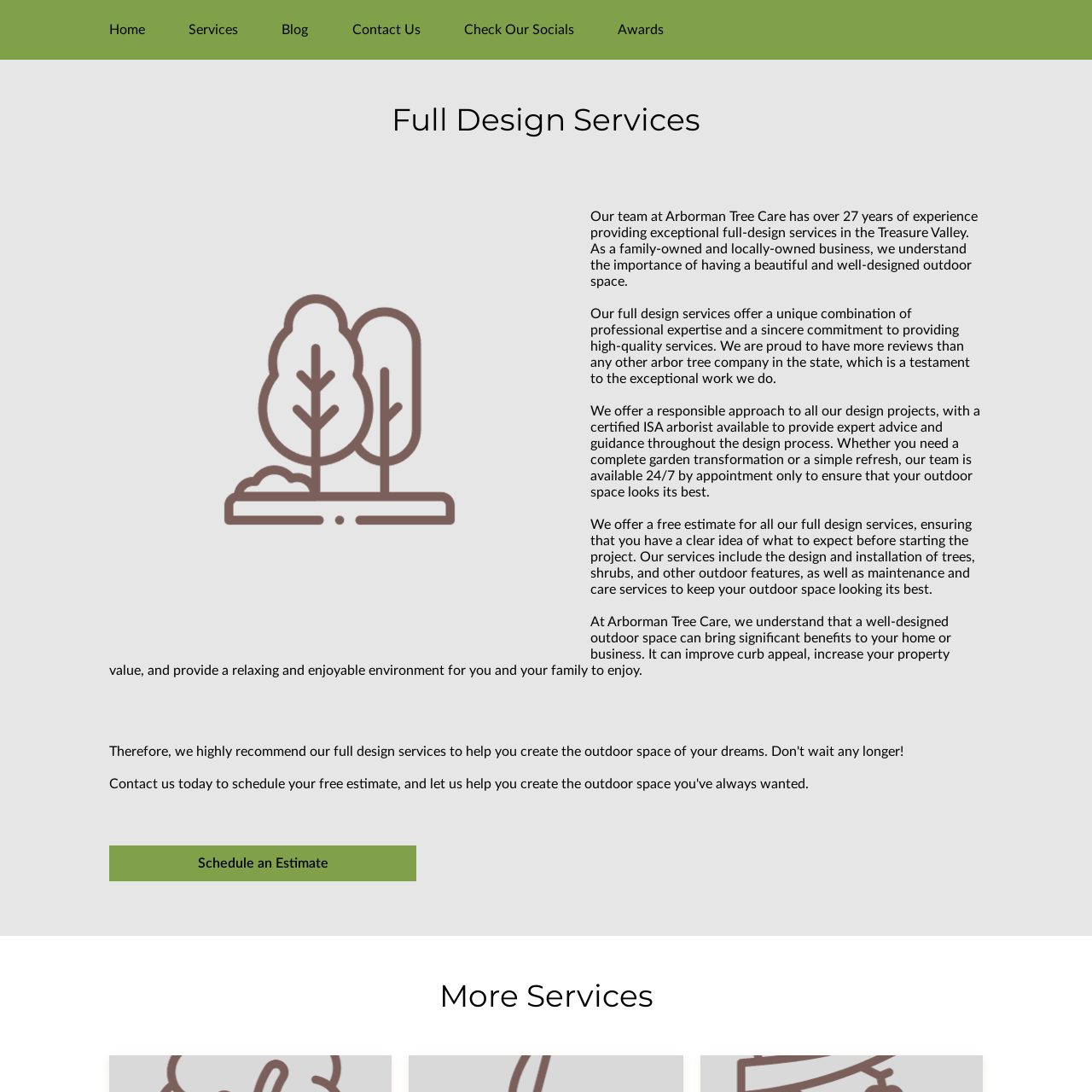Provide a brief response to the question using a single word or phrase: 
What type of services does Arborman Tree Care offer?

Full design services